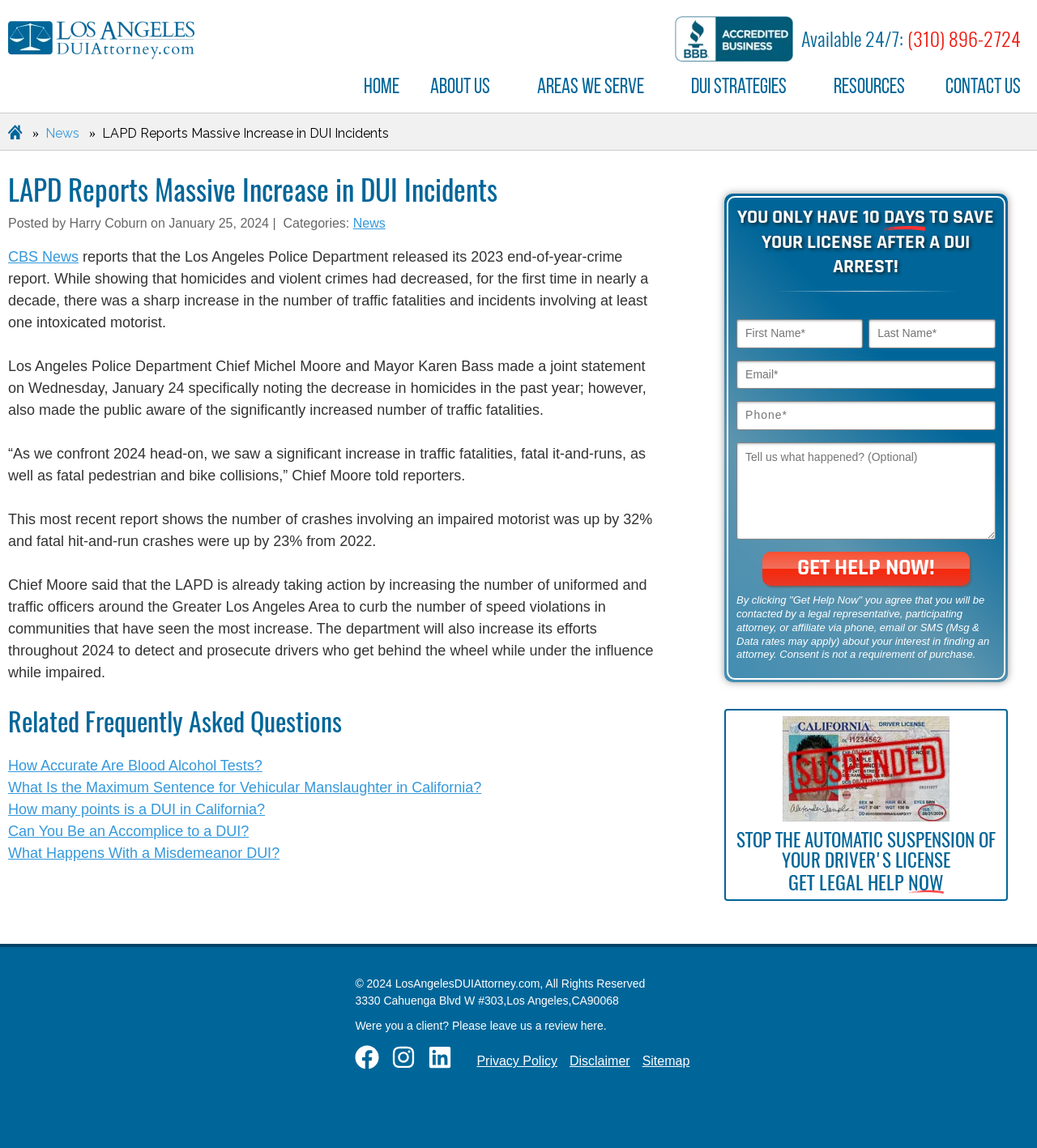What is the address of the Los Angeles DUI Attorney office?
Please craft a detailed and exhaustive response to the question.

I found the address by looking at the group of static text elements at the bottom of the webpage, which includes the street address, city, state, and zip code.